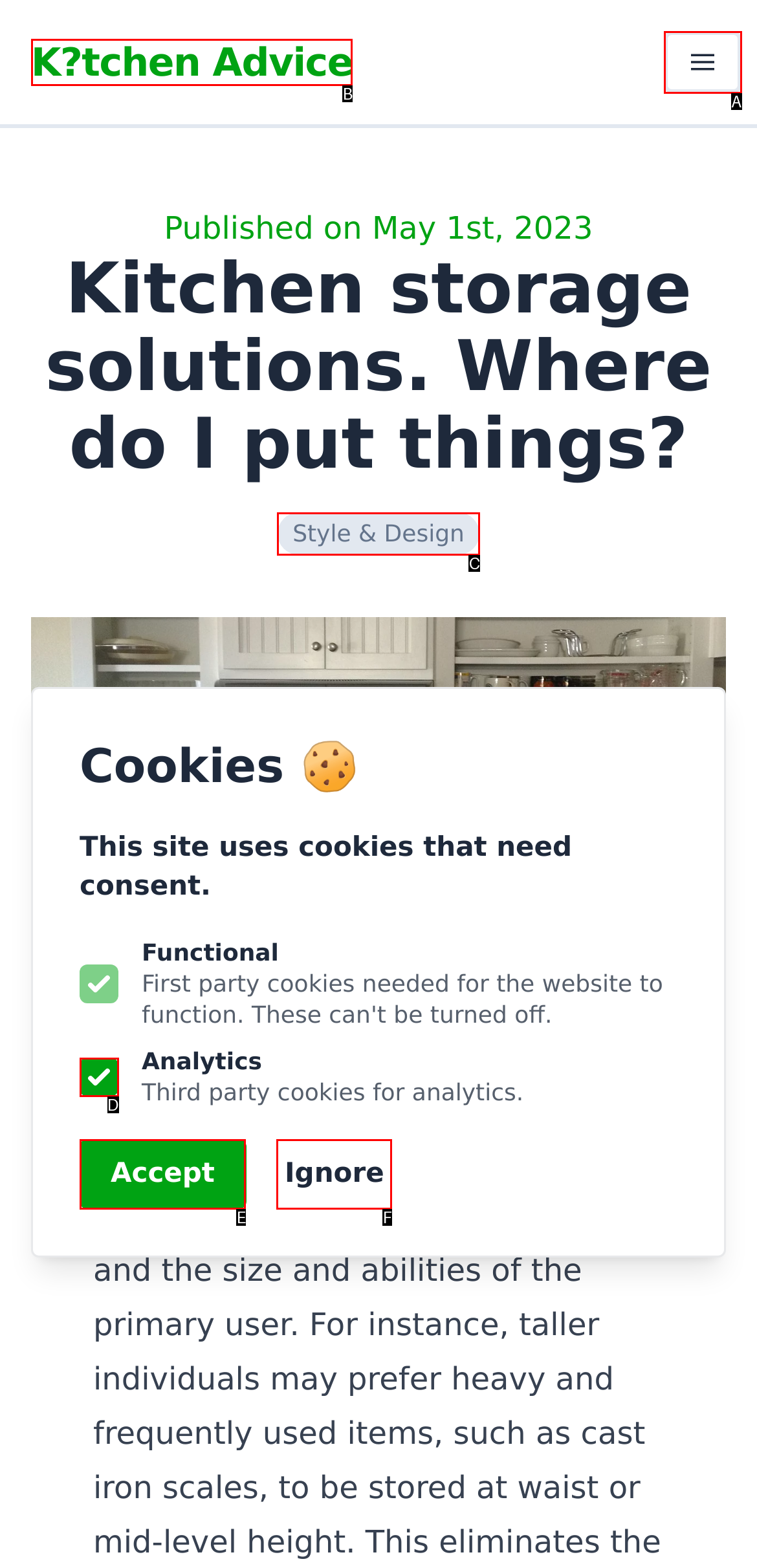Based on the description: Accept, select the HTML element that fits best. Provide the letter of the matching option.

E